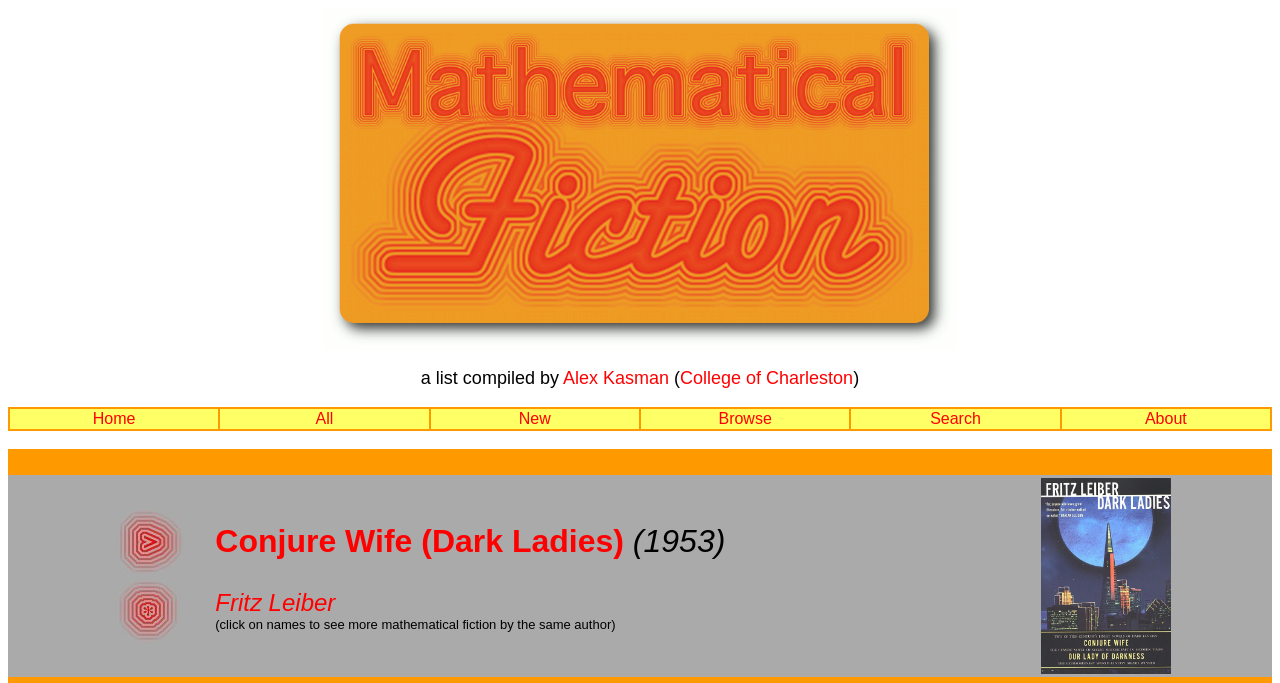Please provide a one-word or short phrase answer to the question:
What is the title of the mathematical fiction book?

Conjure Wife (Dark Ladies)